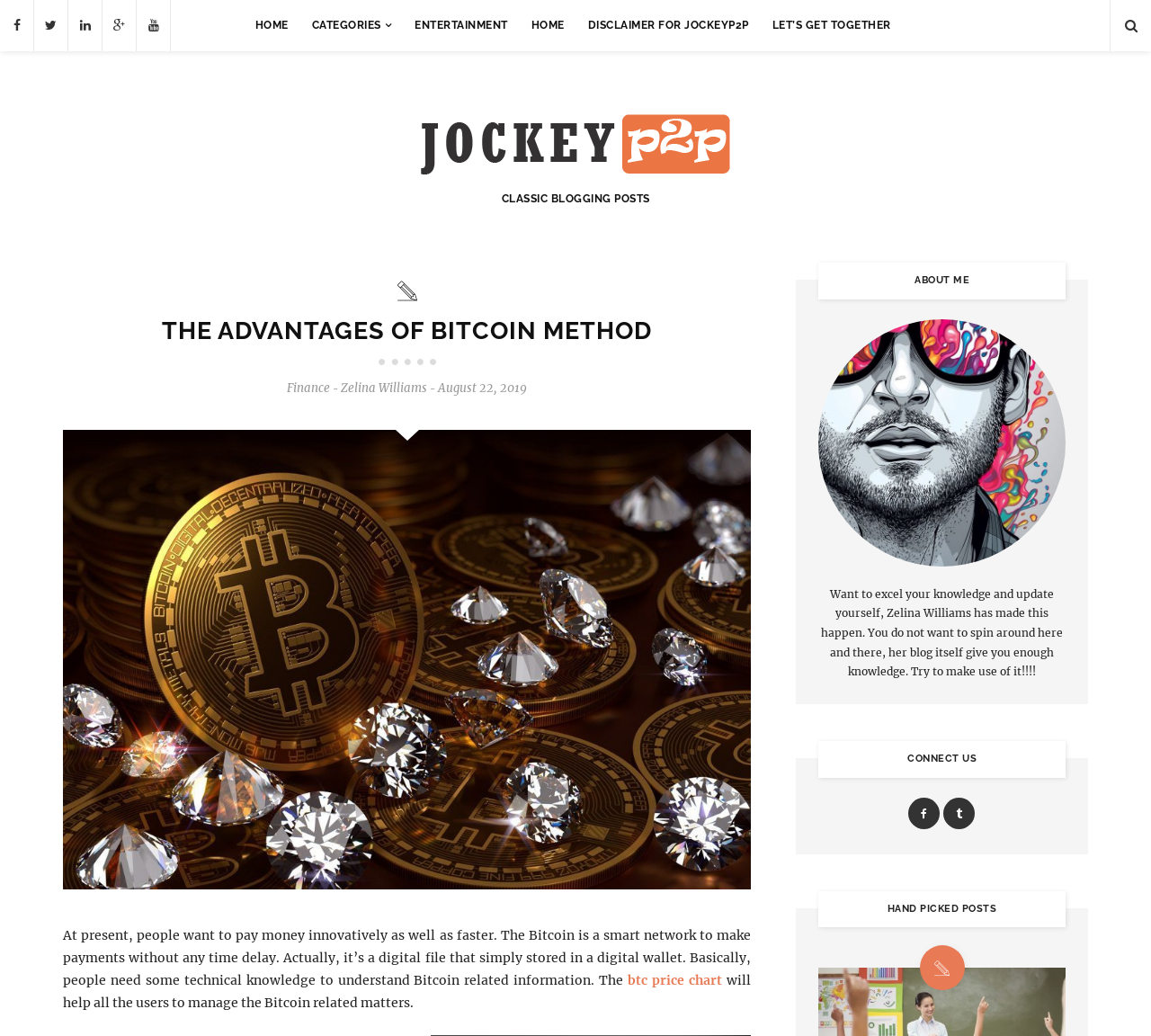What is the topic of the blog post?
Look at the image and respond to the question as thoroughly as possible.

The topic of the blog post can be found in the heading element with the text 'THE ADVANTAGES OF BITCOIN METHOD' which is located above the static text element with the text 'At present, people want to pay money innovatively as well as faster.', with a bounding box of [0.114, 0.303, 0.593, 0.352].